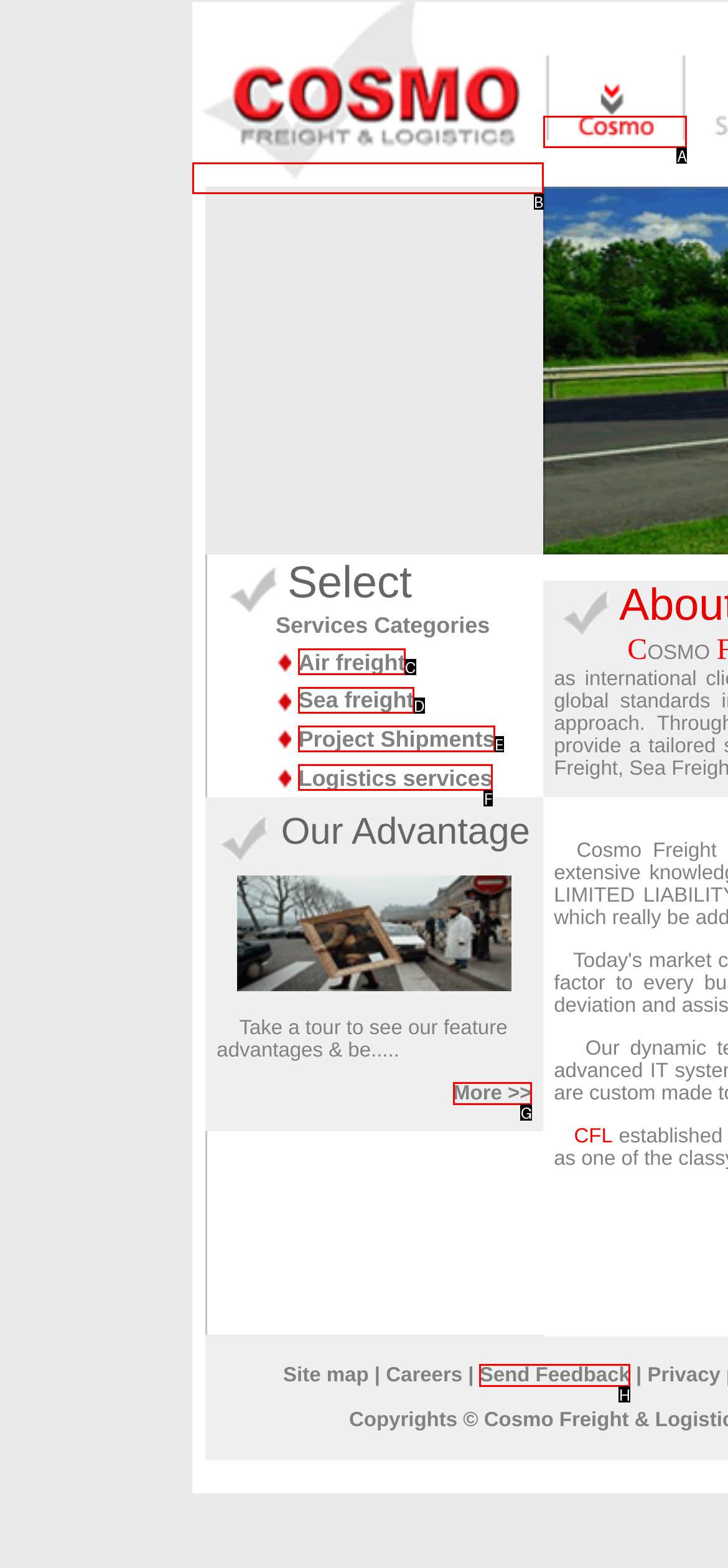Based on the description: Air freight, select the HTML element that best fits. Reply with the letter of the correct choice from the options given.

C